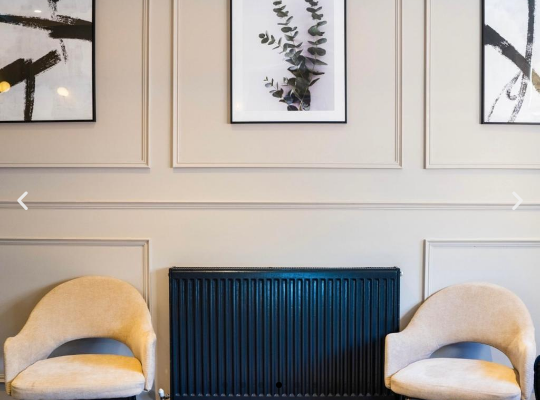Please provide a brief answer to the question using only one word or phrase: 
What is the color of the wall?

muted